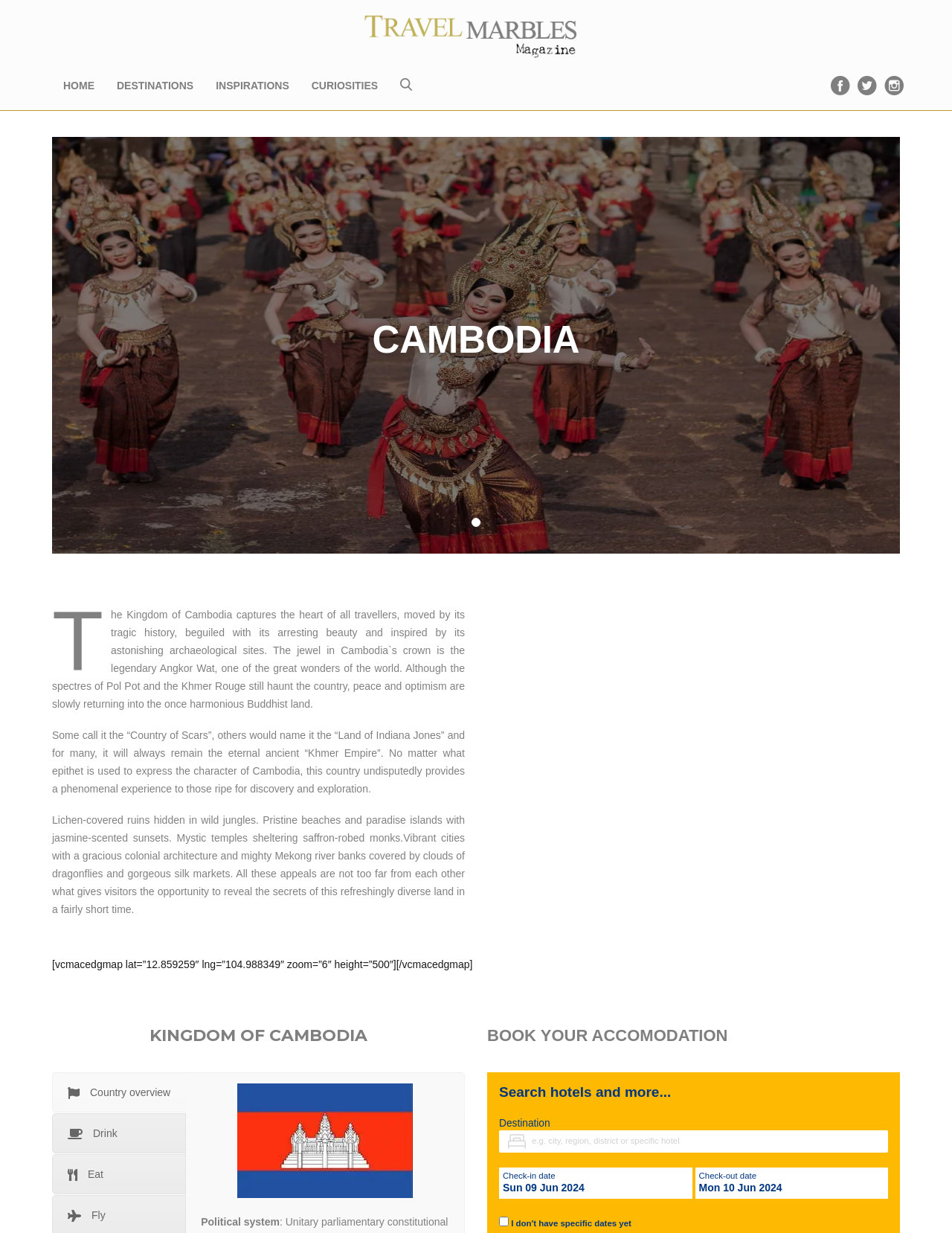Determine the bounding box coordinates for the area that needs to be clicked to fulfill this task: "Click on the 'DESTINATIONS' link". The coordinates must be given as four float numbers between 0 and 1, i.e., [left, top, right, bottom].

[0.111, 0.054, 0.215, 0.084]